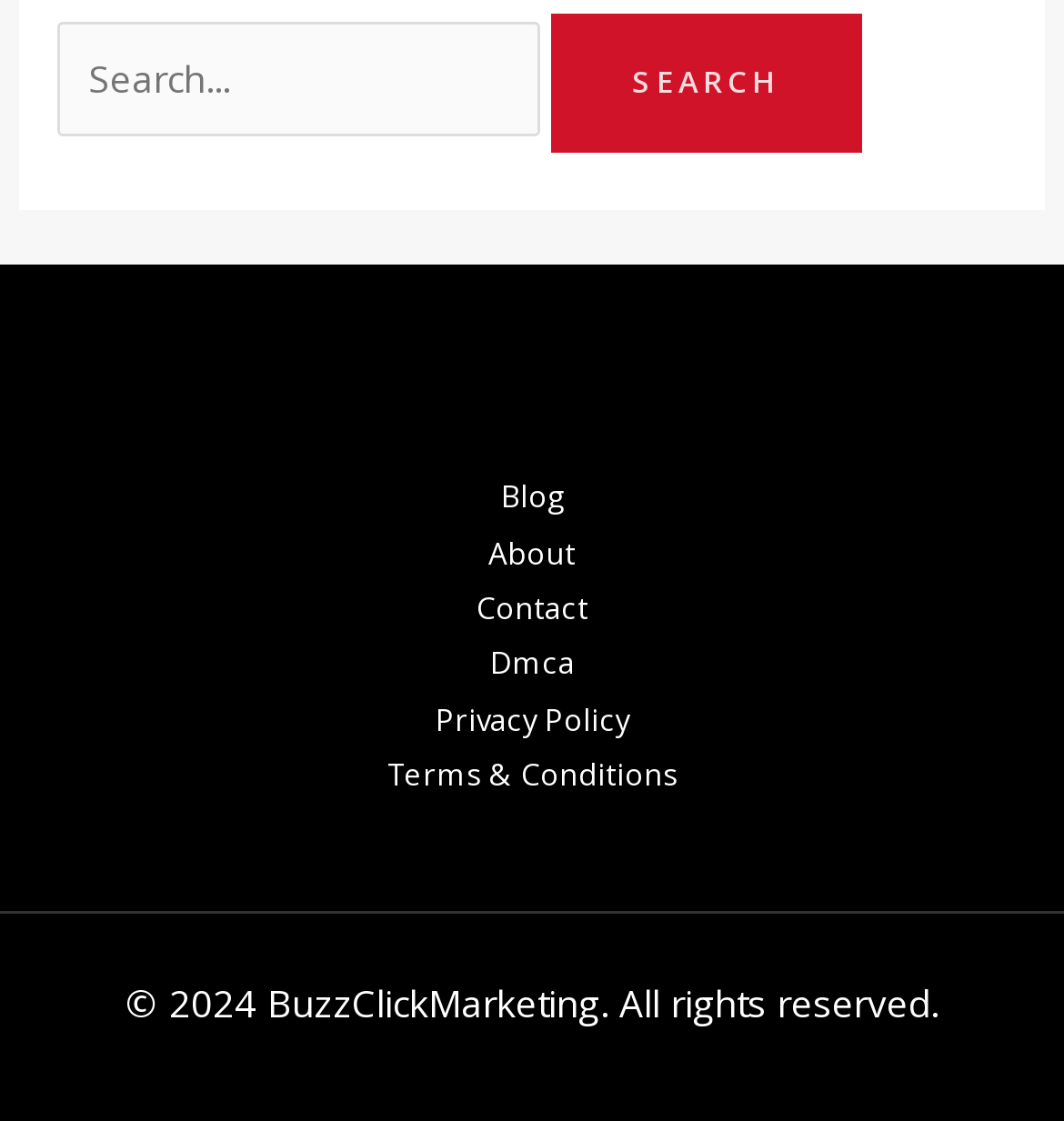Locate the bounding box of the user interface element based on this description: "parent_node: Search for: value="Search"".

[0.517, 0.013, 0.809, 0.137]